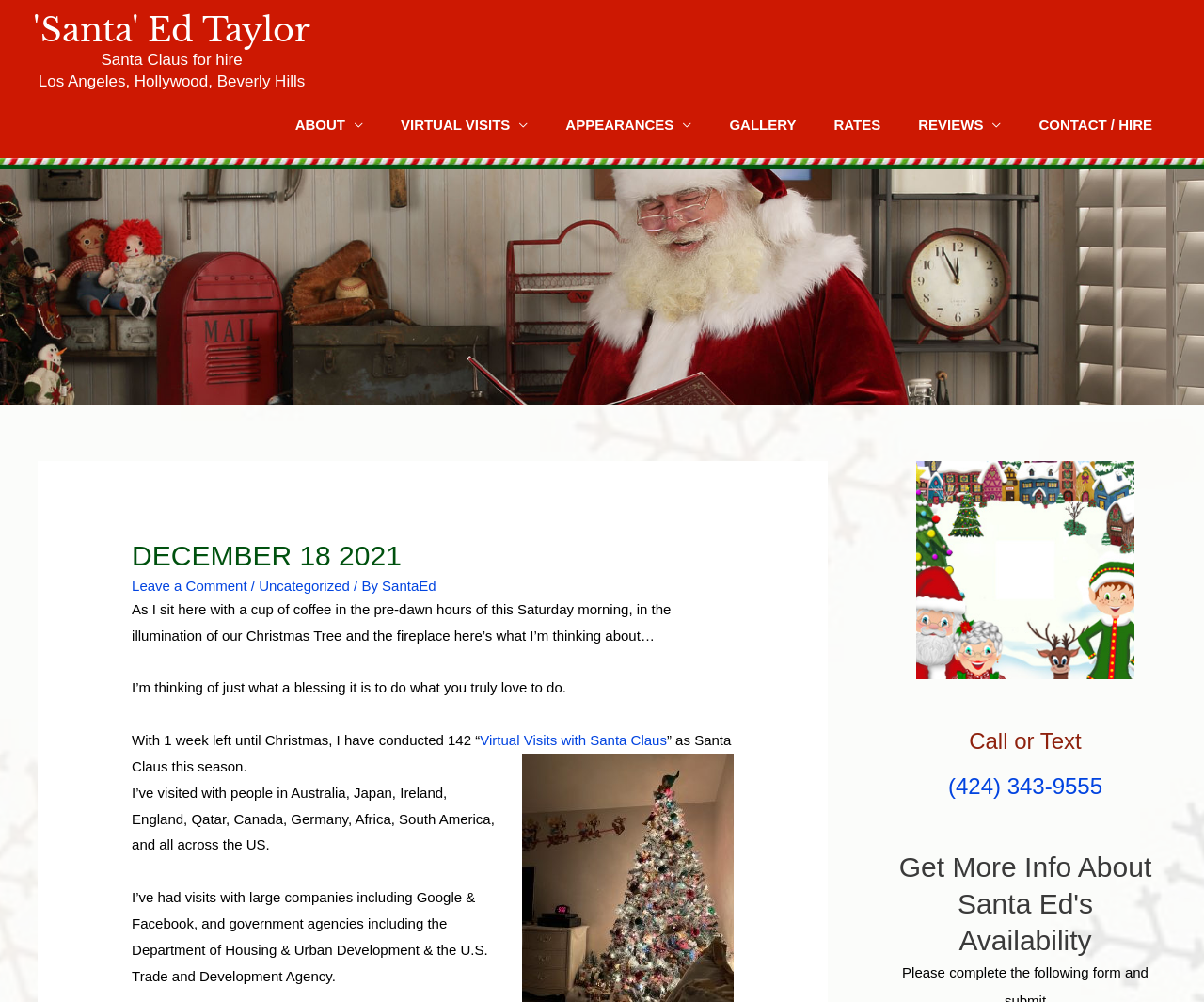Find the bounding box coordinates corresponding to the UI element with the description: "Virtual Visits with Santa Claus". The coordinates should be formatted as [left, top, right, bottom], with values as floats between 0 and 1.

[0.399, 0.731, 0.554, 0.747]